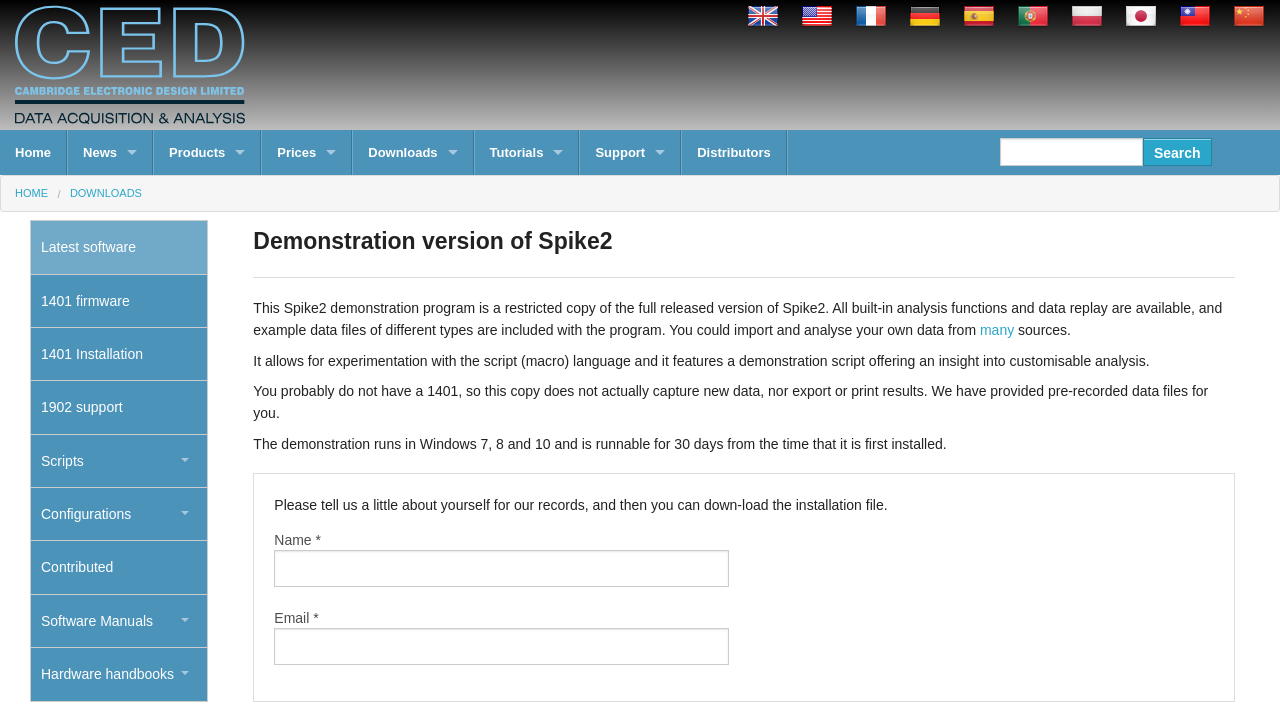Use a single word or phrase to answer the following:
What is the demonstration version of?

Spike2